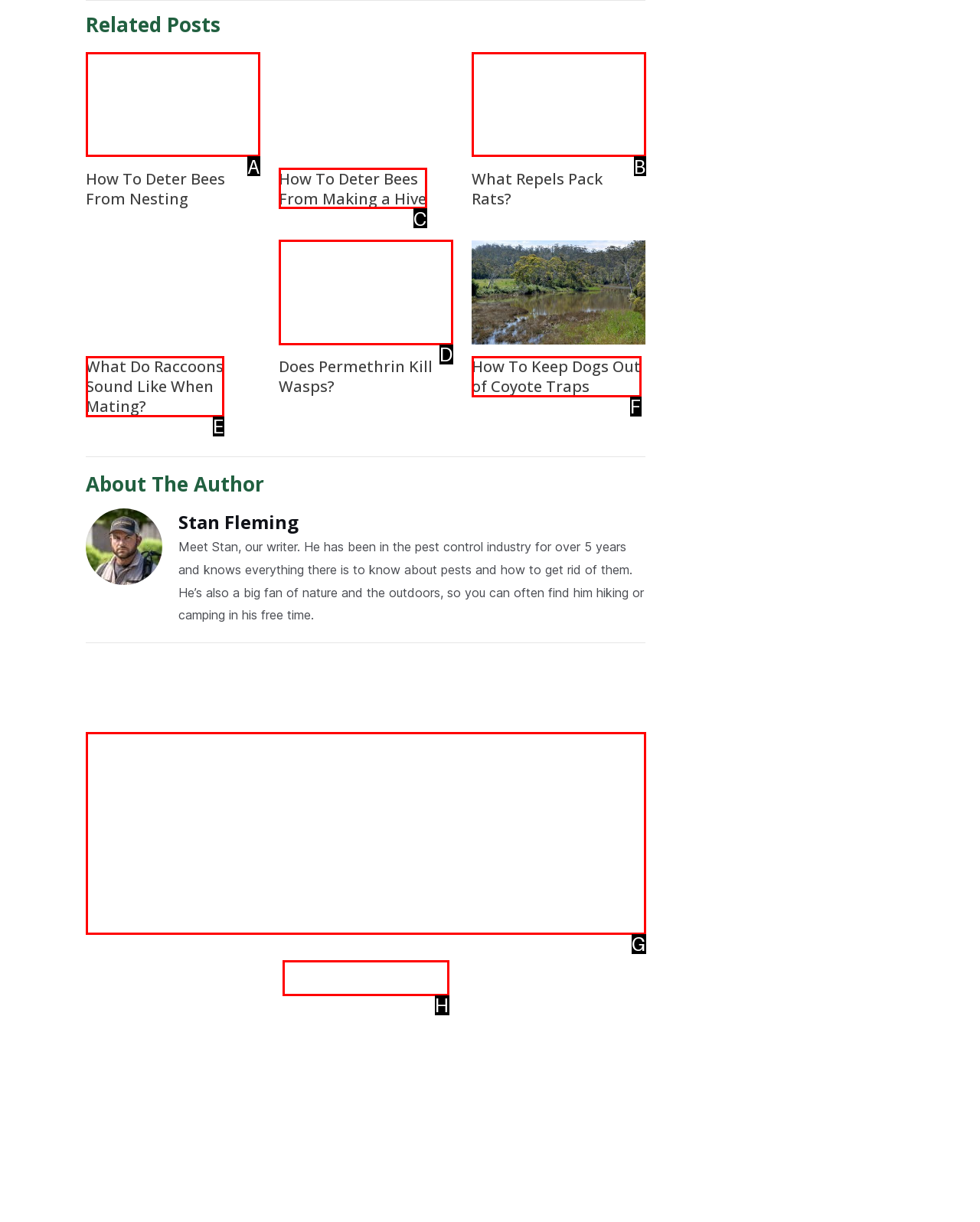From the provided choices, determine which option matches the description: name="email" placeholder="Email*". Respond with the letter of the correct choice directly.

H